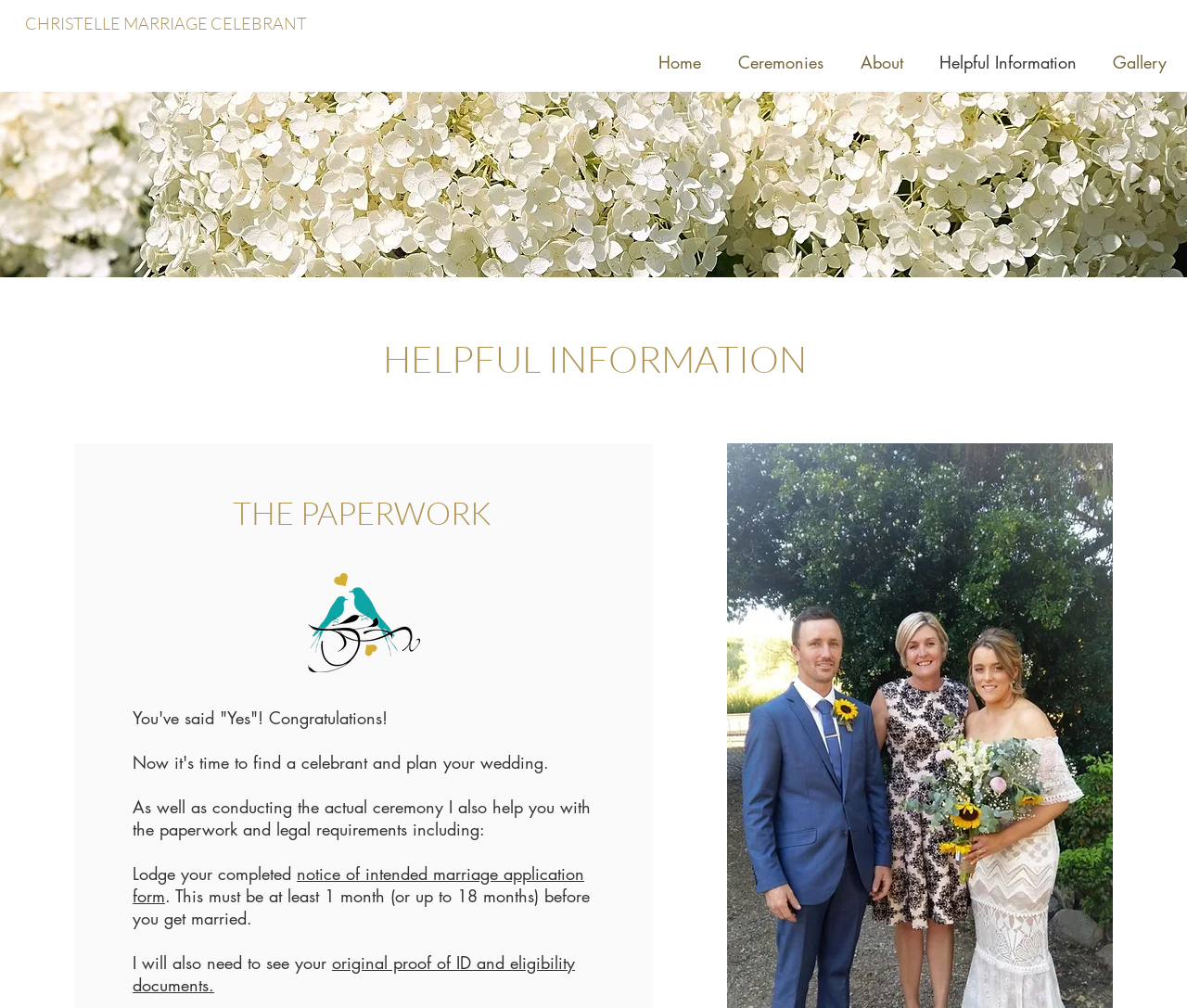How many navigation links are at the top of the webpage?
Examine the image closely and answer the question with as much detail as possible.

The navigation links at the top of the webpage are 'Home', 'Ceremonies', 'About', 'Helpful Information', and 'Gallery', which totals 5 links.